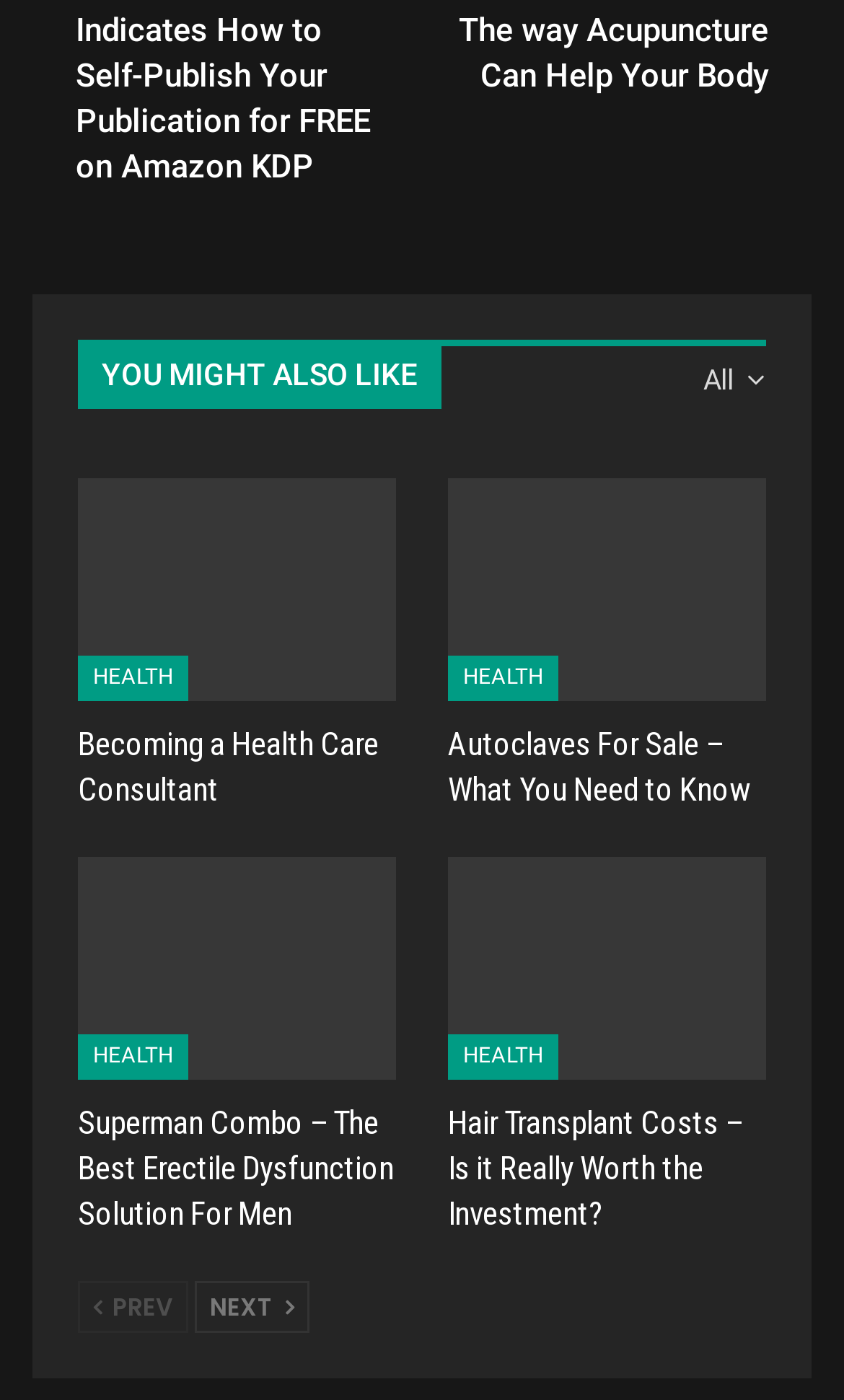Provide your answer in one word or a succinct phrase for the question: 
How many 'HEALTH' links are on the webpage?

3